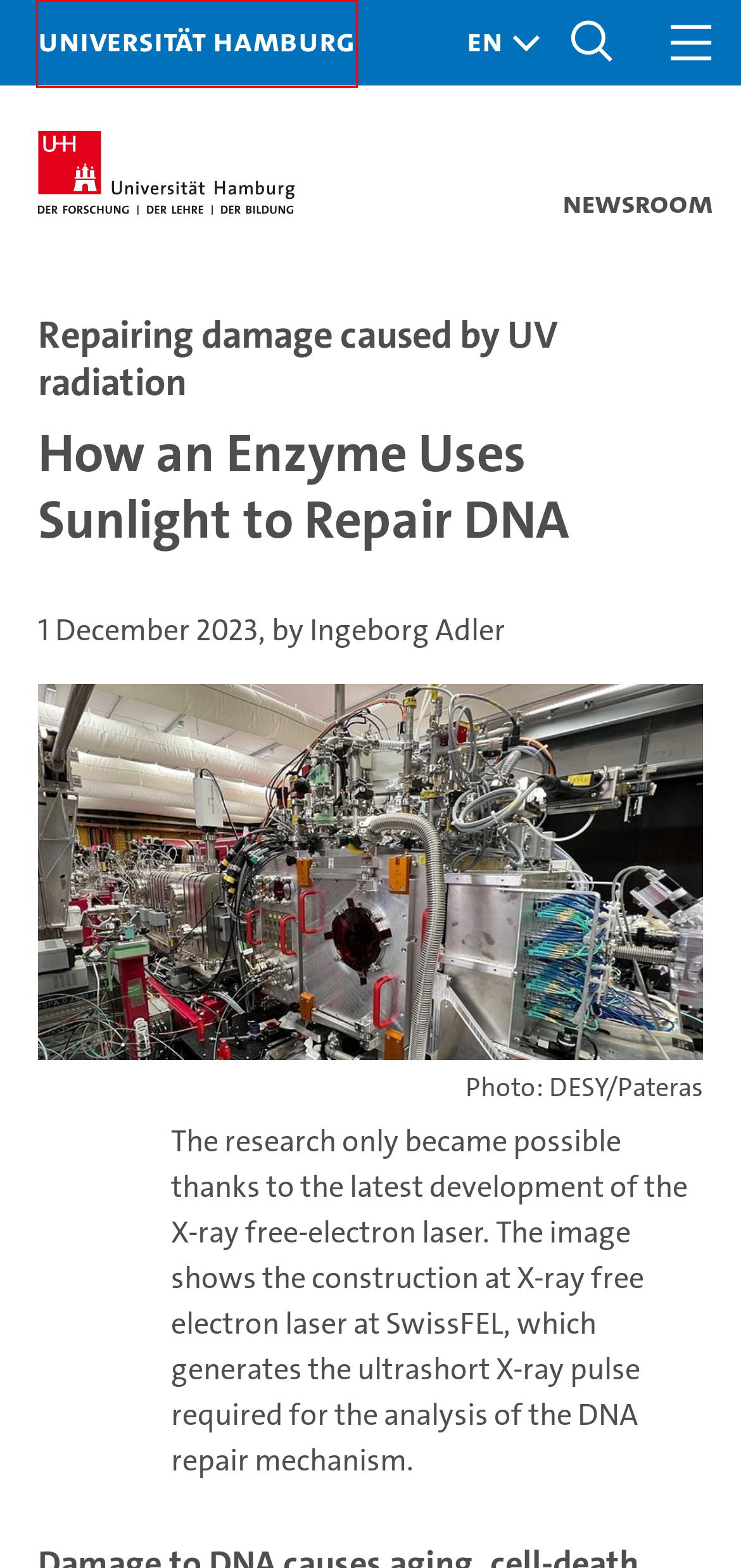Look at the given screenshot of a webpage with a red rectangle bounding box around a UI element. Pick the description that best matches the new webpage after clicking the element highlighted. The descriptions are:
A. Academic orientation : Studies : Universität Hamburg
B. Continuing education : Services for ... : Universität Hamburg
C. Universität Hamburg
D. Alumni Universität Hamburg e.V. | Das Netzwerk für Ehemalige und Aktive
E. Medienplattform Universität Hamburg - Lecture2Go
F. Universität Hamburg: Informationen und Neuigkeiten | XING
G. Research : Universität Hamburg
H. System accreditation : University : Universität Hamburg

C